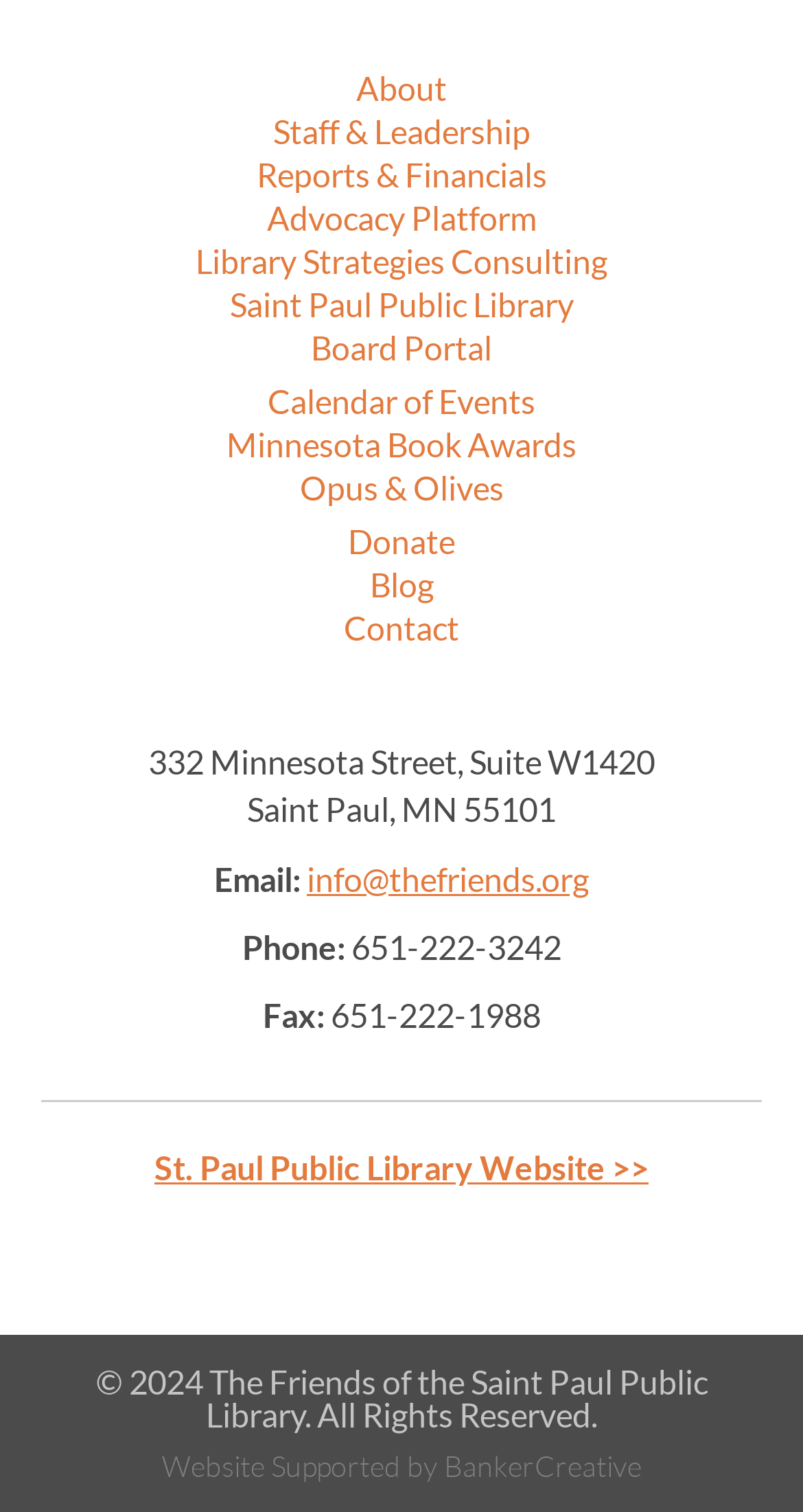Please find the bounding box coordinates for the clickable element needed to perform this instruction: "check the calendar of events".

[0.064, 0.255, 0.936, 0.277]